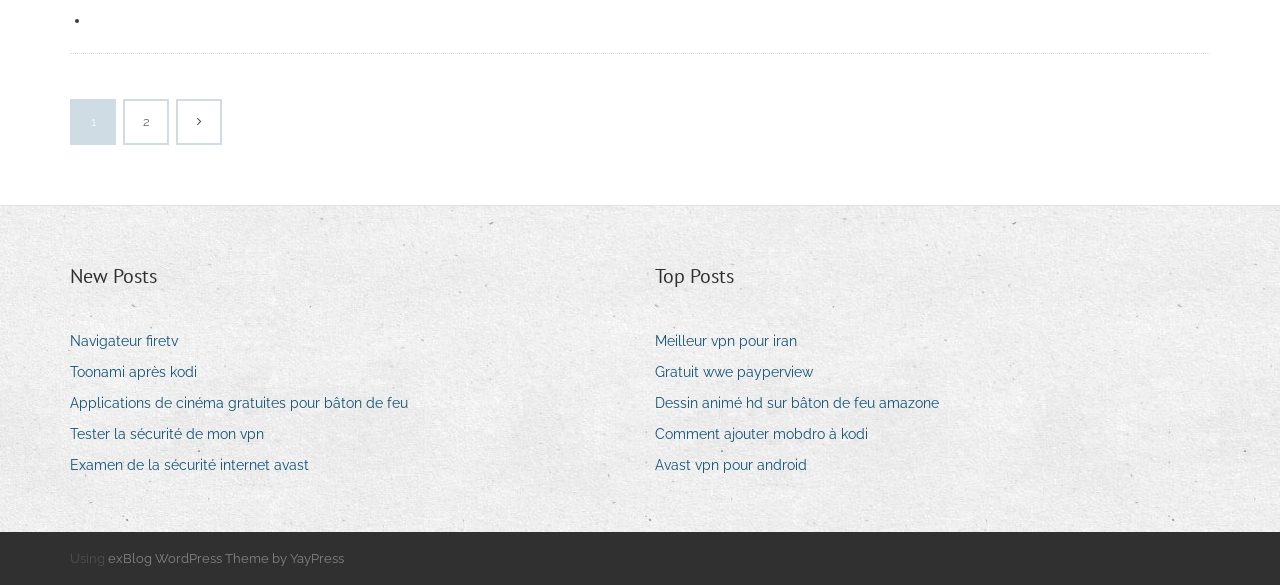Determine the bounding box coordinates of the section to be clicked to follow the instruction: "View Top Posts". The coordinates should be given as four float numbers between 0 and 1, formatted as [left, top, right, bottom].

[0.512, 0.446, 0.573, 0.497]